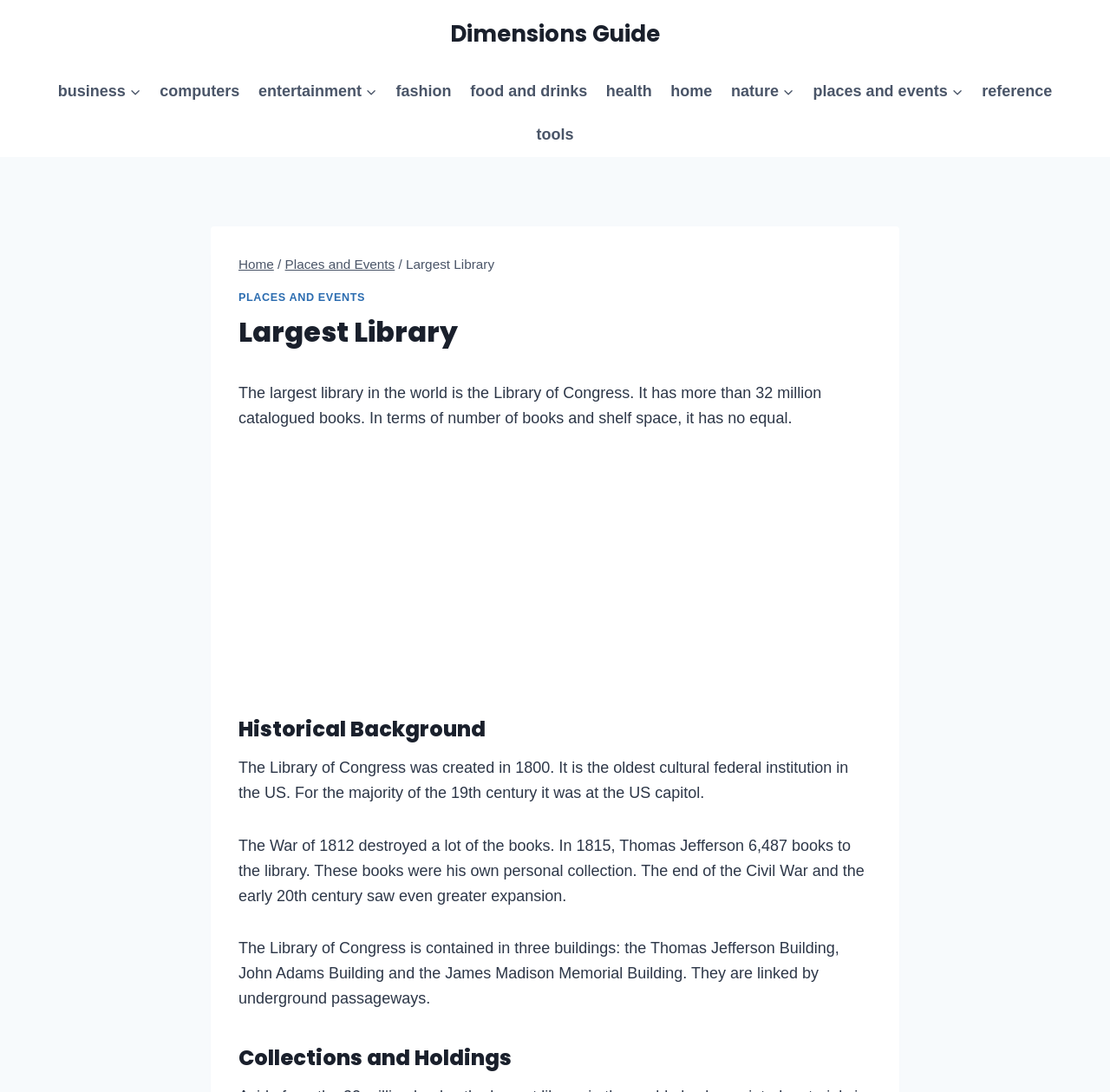Could you specify the bounding box coordinates for the clickable section to complete the following instruction: "Click on the 'Home' link"?

[0.596, 0.064, 0.65, 0.104]